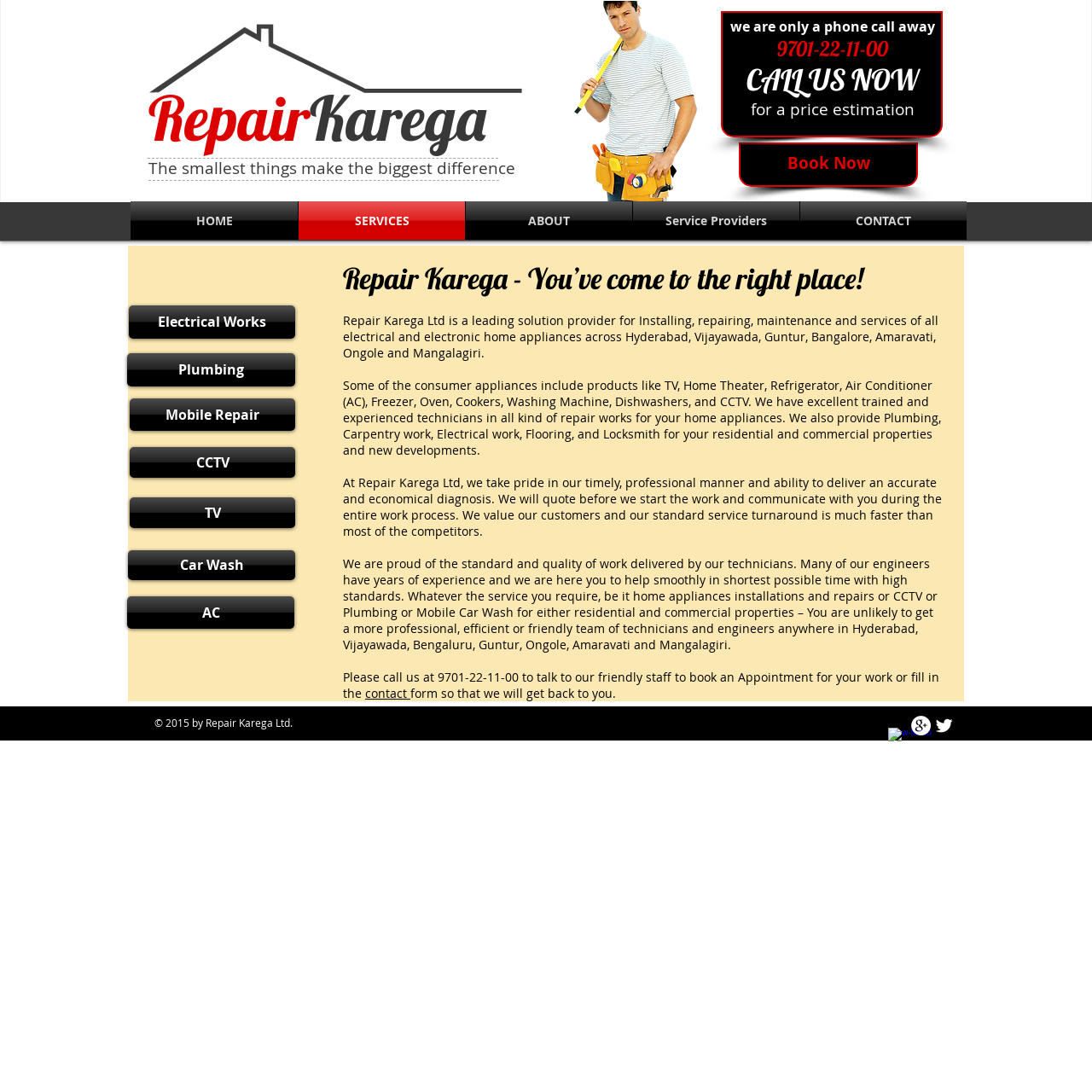Find the bounding box coordinates of the clickable element required to execute the following instruction: "Click on Electrical Works". Provide the coordinates as four float numbers between 0 and 1, i.e., [left, top, right, bottom].

[0.118, 0.28, 0.27, 0.31]